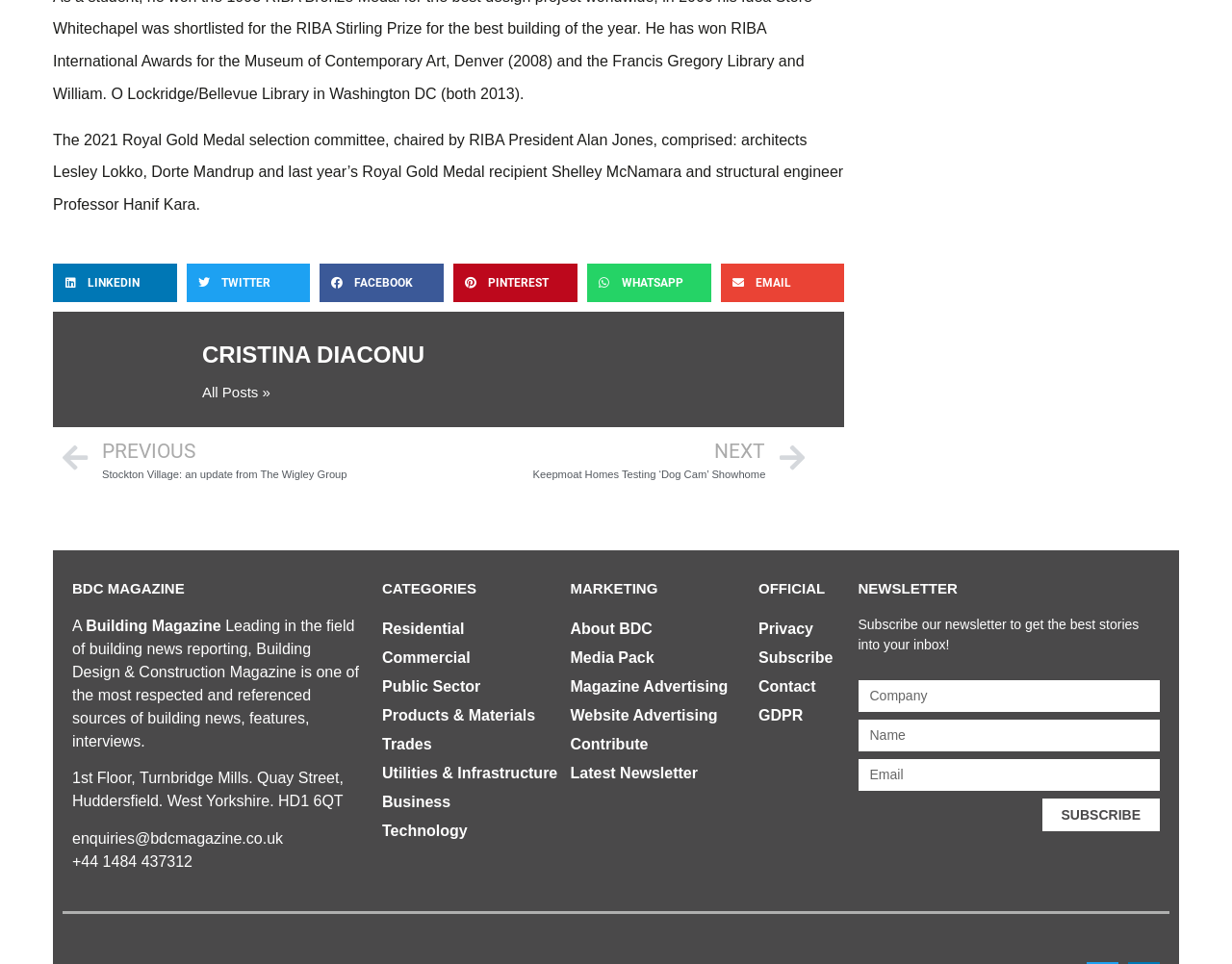What is the name of the magazine?
Provide a detailed and well-explained answer to the question.

The answer can be found in the heading 'BDC MAGAZINE' which suggests that BDC Magazine is the name of the magazine.